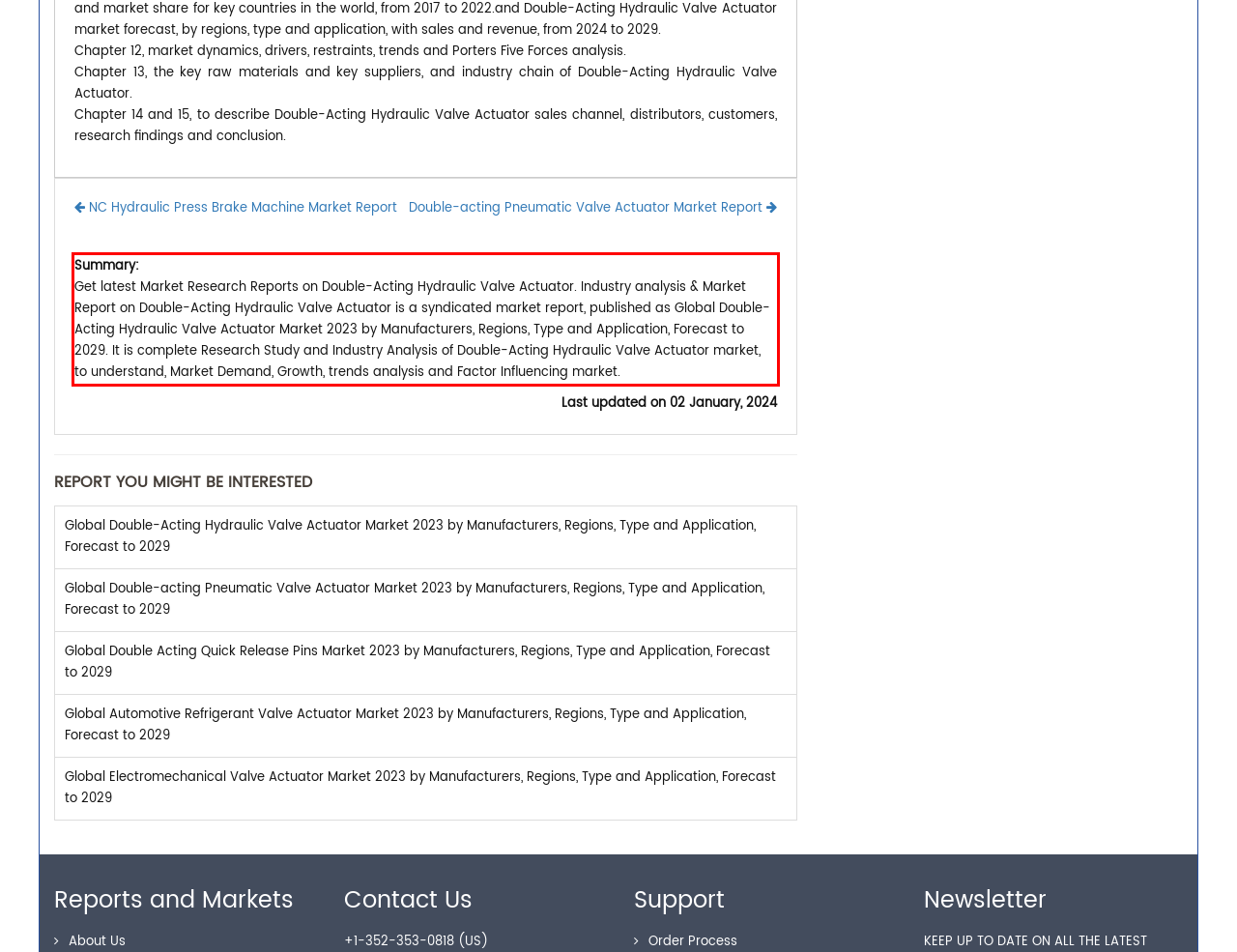You are provided with a screenshot of a webpage containing a red bounding box. Please extract the text enclosed by this red bounding box.

Summary: Get latest Market Research Reports on Double-Acting Hydraulic Valve Actuator. Industry analysis & Market Report on Double-Acting Hydraulic Valve Actuator is a syndicated market report, published as Global Double-Acting Hydraulic Valve Actuator Market 2023 by Manufacturers, Regions, Type and Application, Forecast to 2029. It is complete Research Study and Industry Analysis of Double-Acting Hydraulic Valve Actuator market, to understand, Market Demand, Growth, trends analysis and Factor Influencing market.